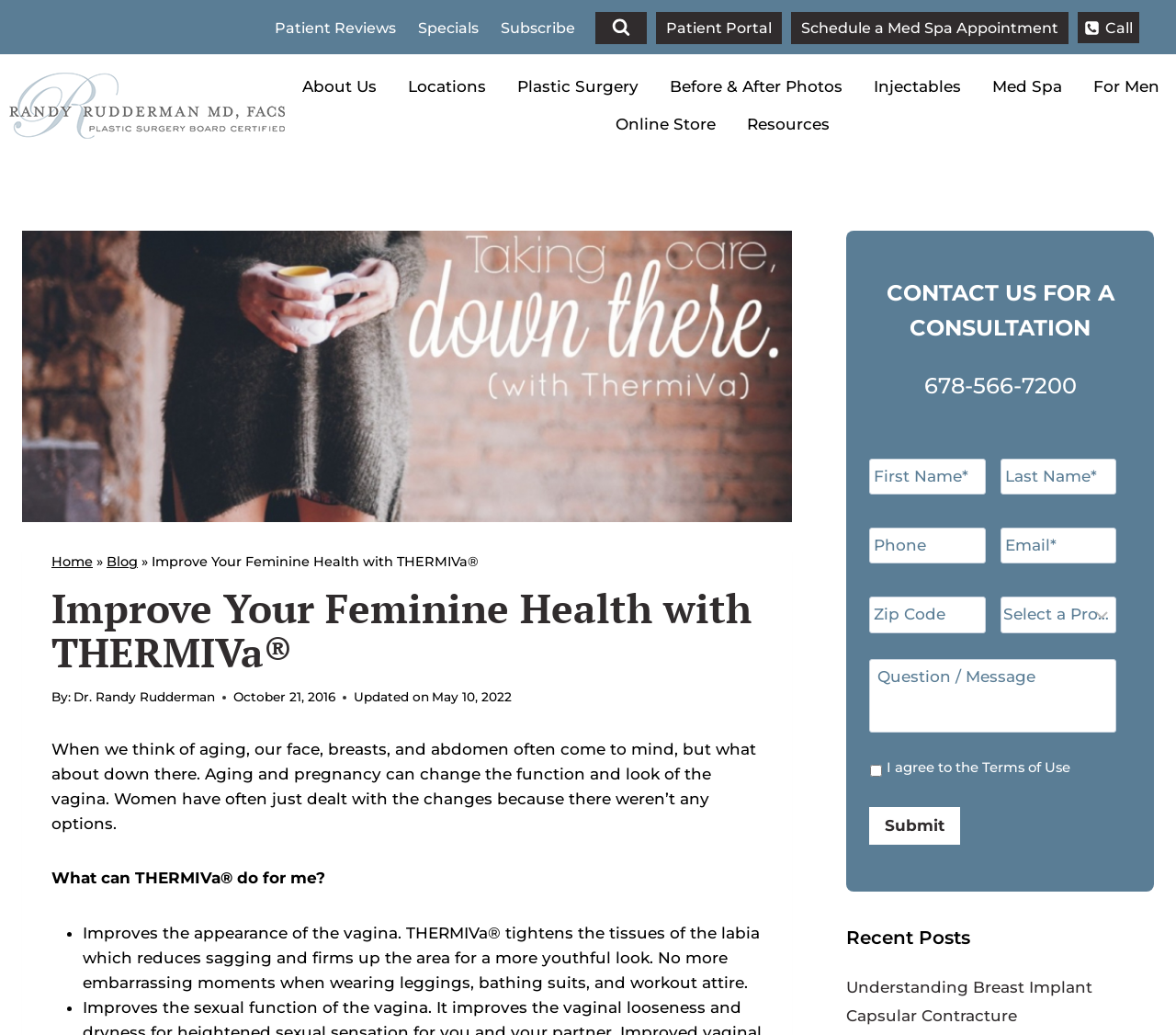Predict the bounding box coordinates of the UI element that matches this description: "name="input_6" placeholder="Question / Message"". The coordinates should be in the format [left, top, right, bottom] with each value between 0 and 1.

[0.739, 0.637, 0.949, 0.708]